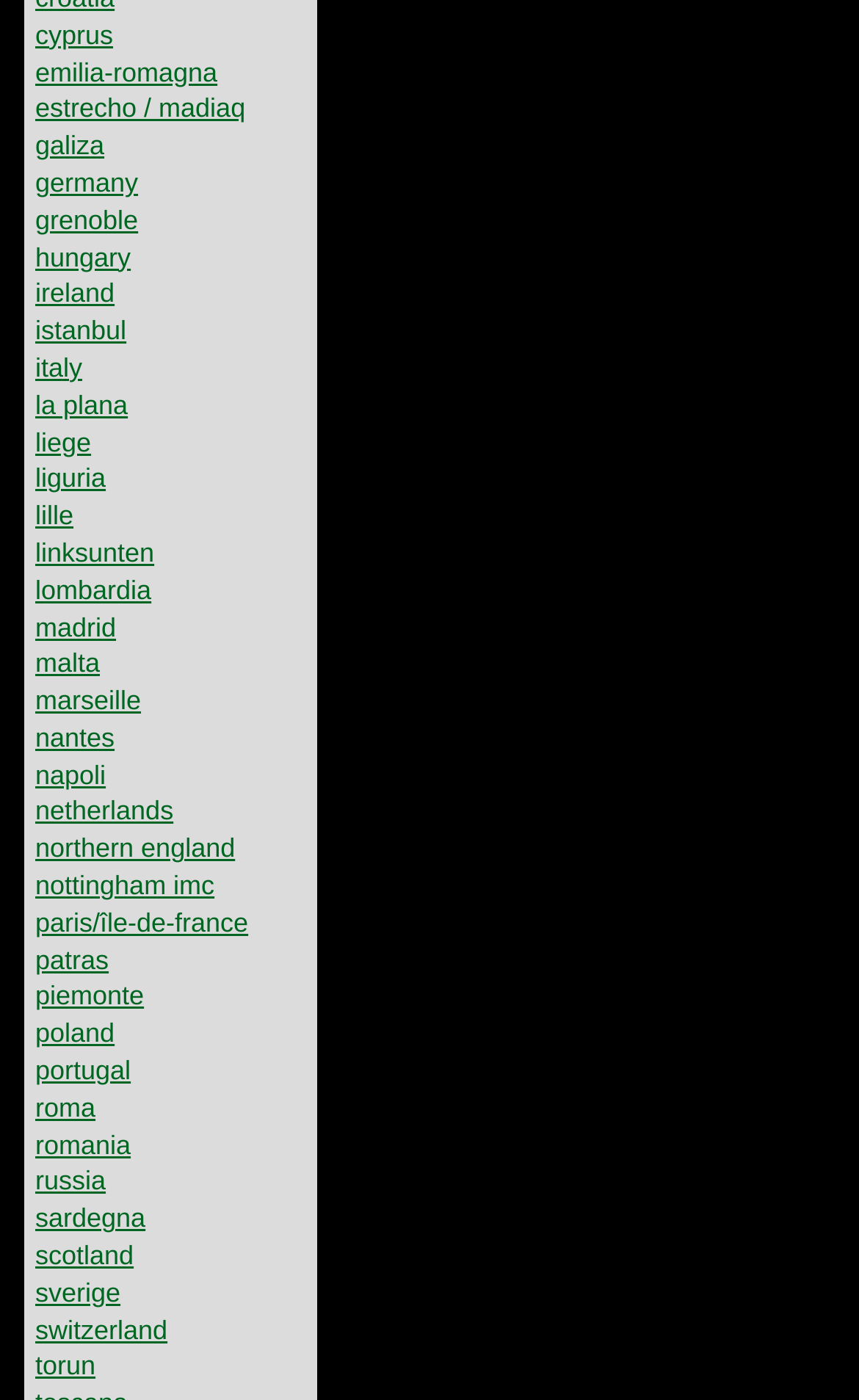How many links are on this webpage?
Based on the image content, provide your answer in one word or a short phrase.

48